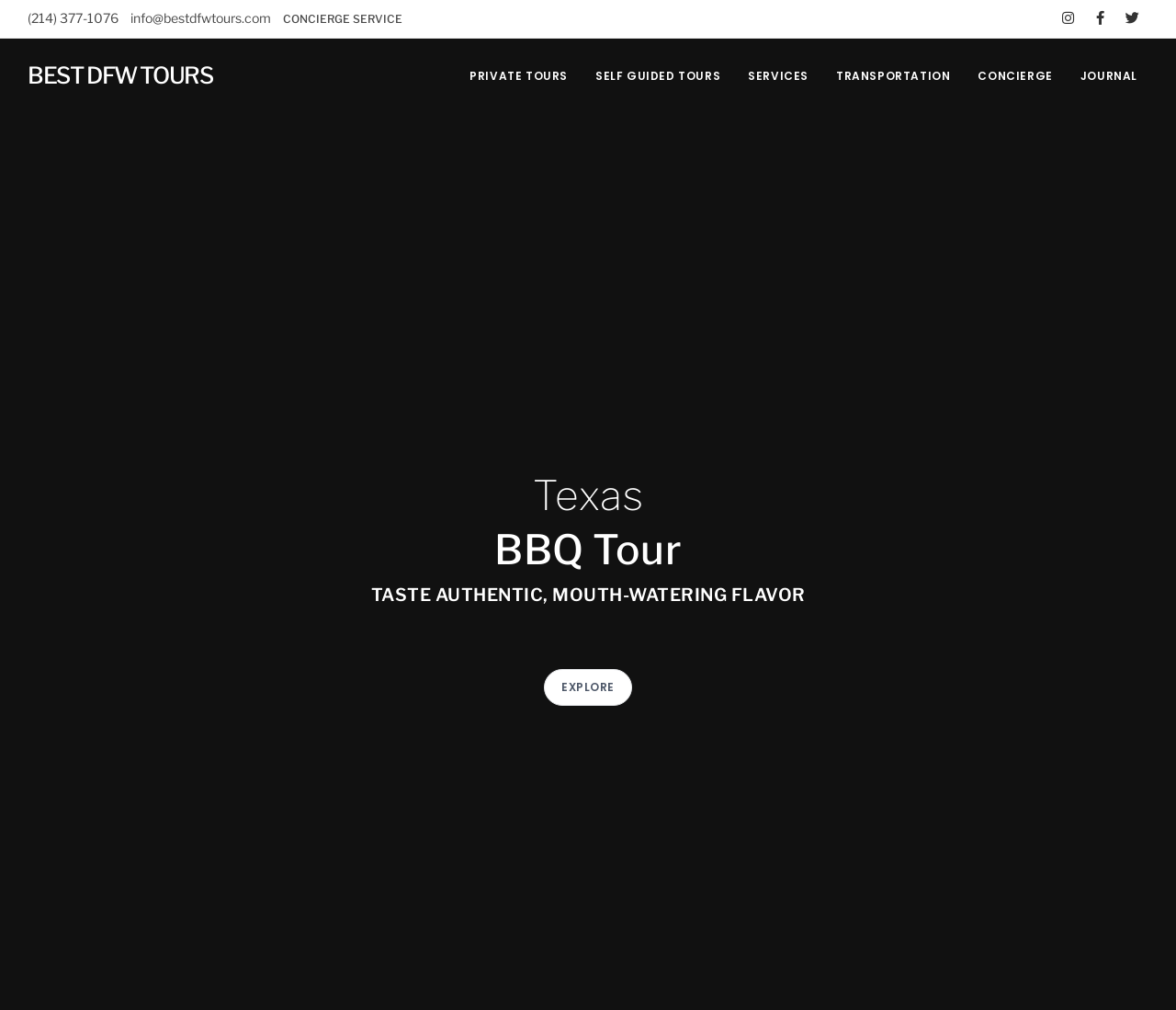How many navigation links are there in the top section?
Examine the image and provide an in-depth answer to the question.

I counted the number of navigation links by looking at the top section of the webpage, where the main navigation menu is usually displayed. I found six links with text, which I assume are navigation links.